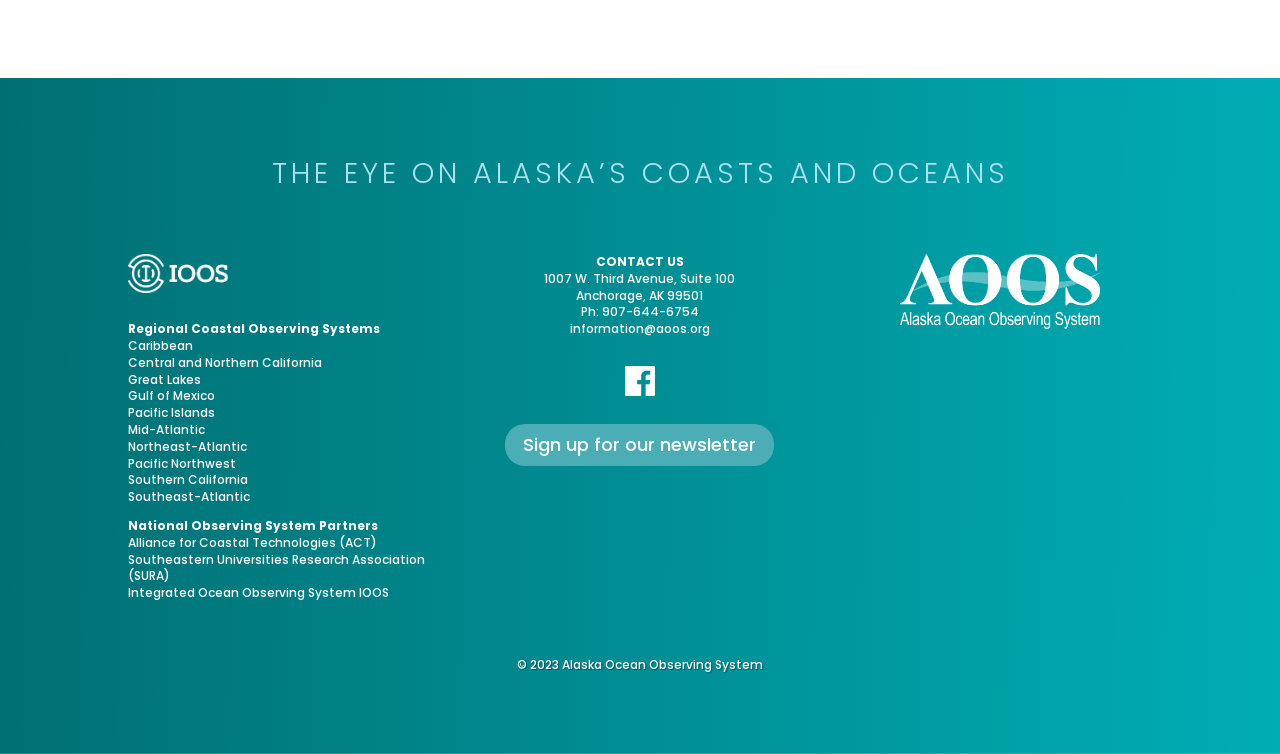What is the email address of the Alaska Ocean Observing System?
Please give a detailed answer to the question using the information shown in the image.

I found the answer by looking at the link element 'information@aoos.org' which is located near the 'CONTACT US' static text, suggesting that it is the email address of the Alaska Ocean Observing System.